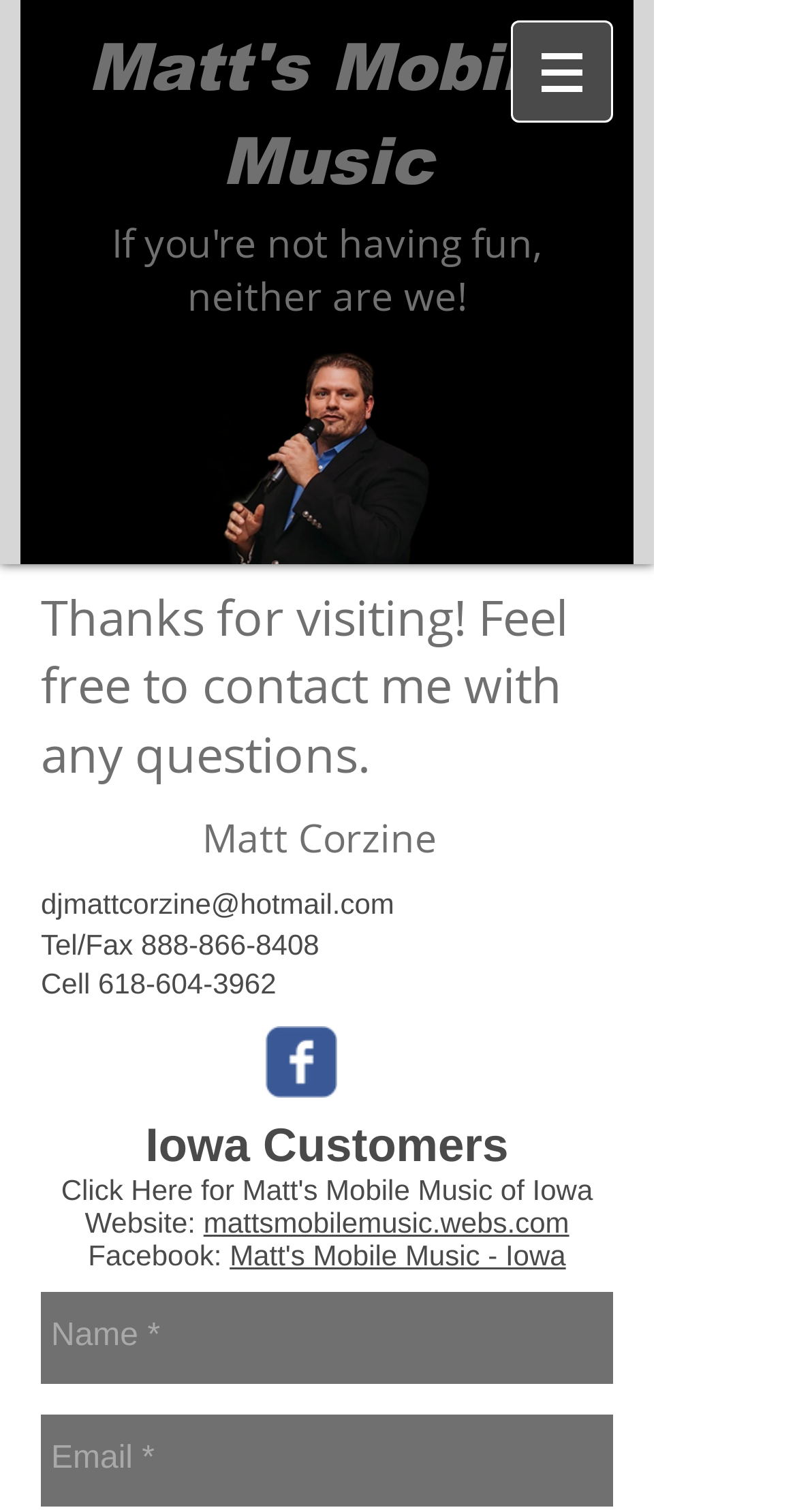Your task is to find and give the main heading text of the webpage.

Matt's Mobile Music